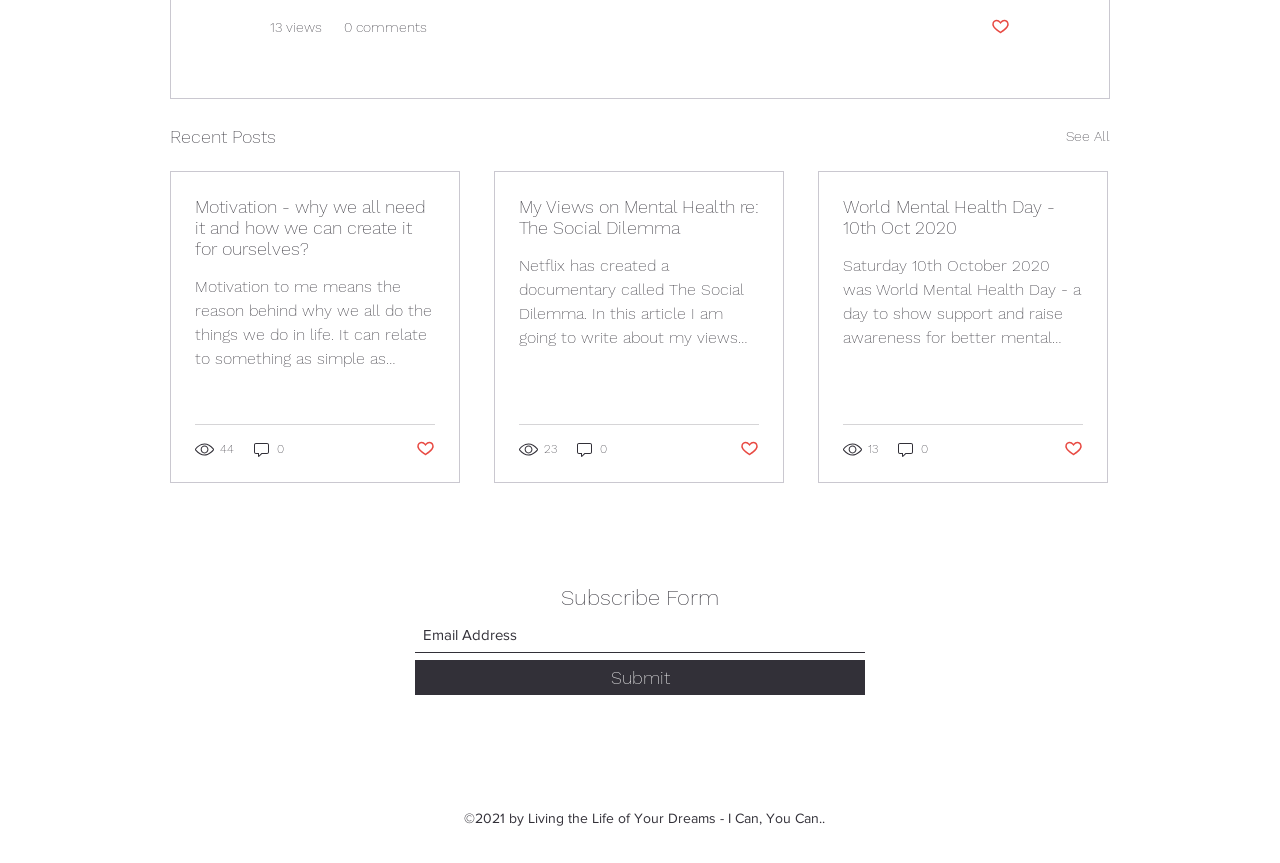Find the bounding box coordinates for the HTML element specified by: "13".

[0.659, 0.534, 0.688, 0.556]